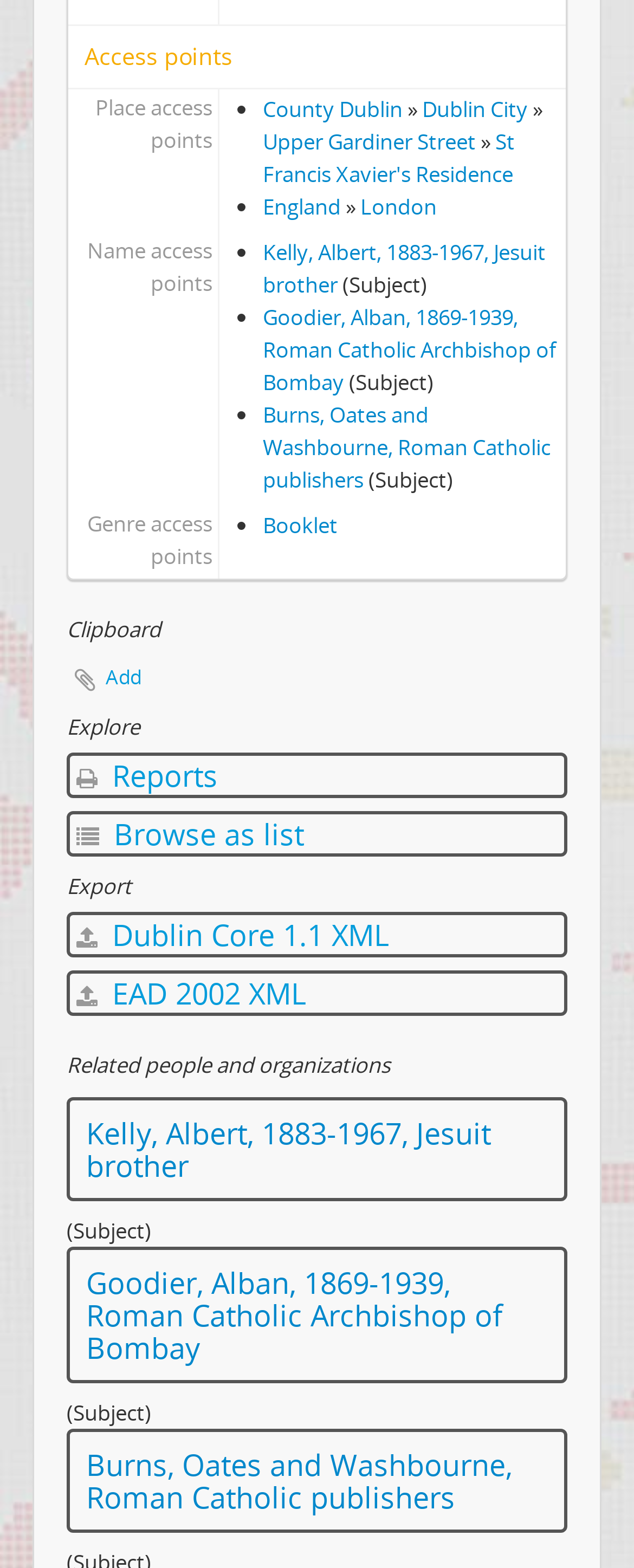Please reply to the following question using a single word or phrase: 
What is the purpose of the 'Edit access points' button?

To edit access points